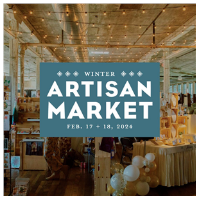Please give a short response to the question using one word or a phrase:
What type of goods will be available at the market?

Artisan goods and crafts